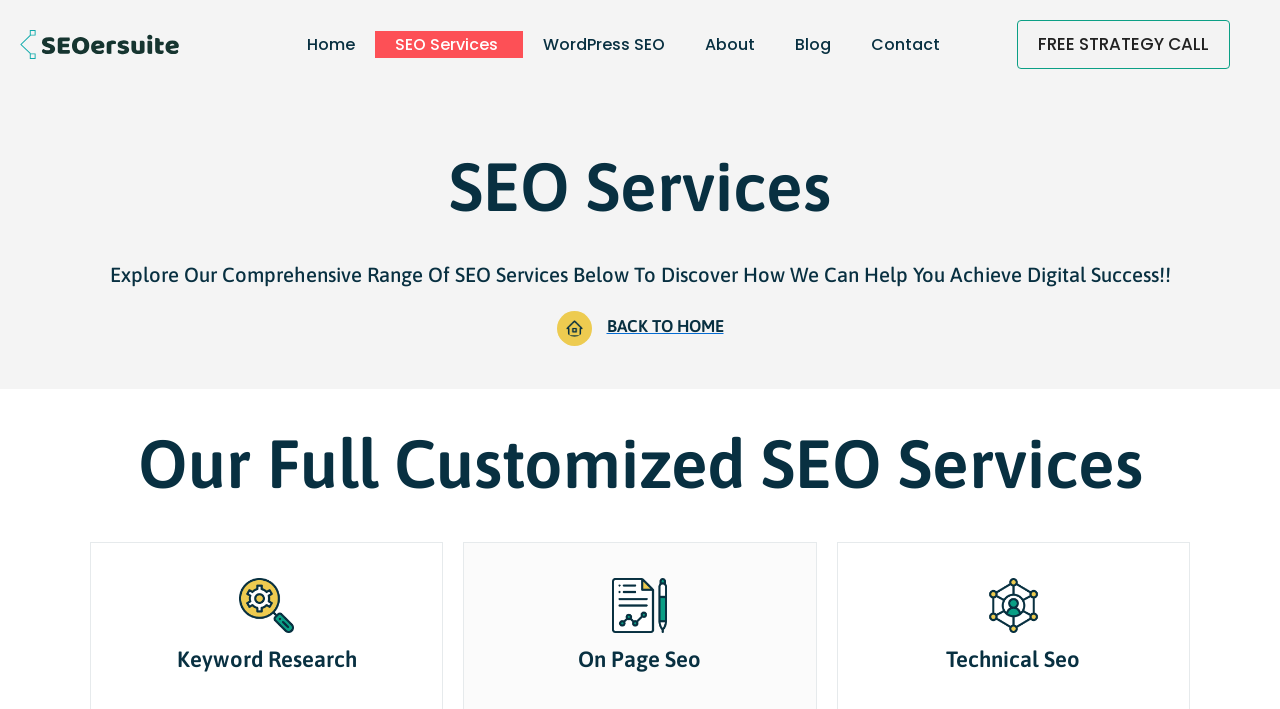Offer a meticulous caption that includes all visible features of the webpage.

This webpage is about Search Engine Optimization (SEO) services offered by an agency called SEOersuite. At the top left corner, there is a logo of SEOersuite. Next to the logo, there are navigation links to different sections of the website, including Home, SEO Services, WordPress SEO, About, Blog, and Contact.

Below the navigation links, there is a prominent call-to-action button "FREE STRATEGY CALL" that takes up a significant portion of the top section of the page. Below this button, there is a heading that reads "SEO Services" followed by a subheading that explains the comprehensive range of SEO services offered by the agency.

The main content of the page is divided into sections, each highlighting a specific SEO service offered by the agency. These sections include "Our Full Customized SEO Services", "Keyword Research", "On Page Seo", and "Technical Seo". Each section has a heading and is accompanied by an image related to the service. The images are positioned below the headings and are scattered across the page.

At the bottom right corner of the page, there is a link to "BACK TO HOME" which is likely a navigation link to return to the homepage. Overall, the webpage is focused on showcasing the various SEO services offered by SEOersuite and encouraging visitors to take action by calling for a free strategy session.